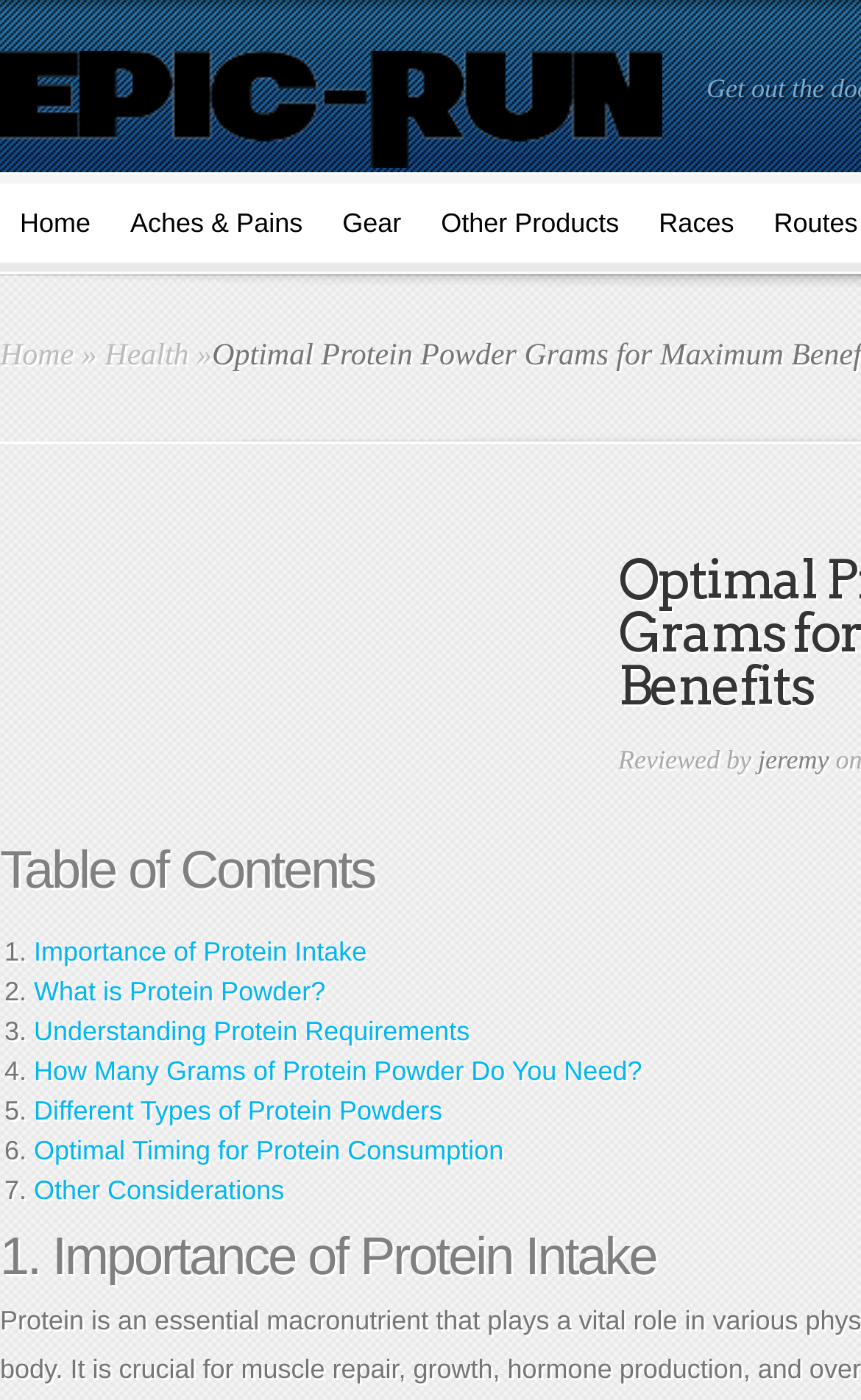Determine the main heading of the webpage and generate its text.

Optimal Protein Powder Grams for Maximum Benefits